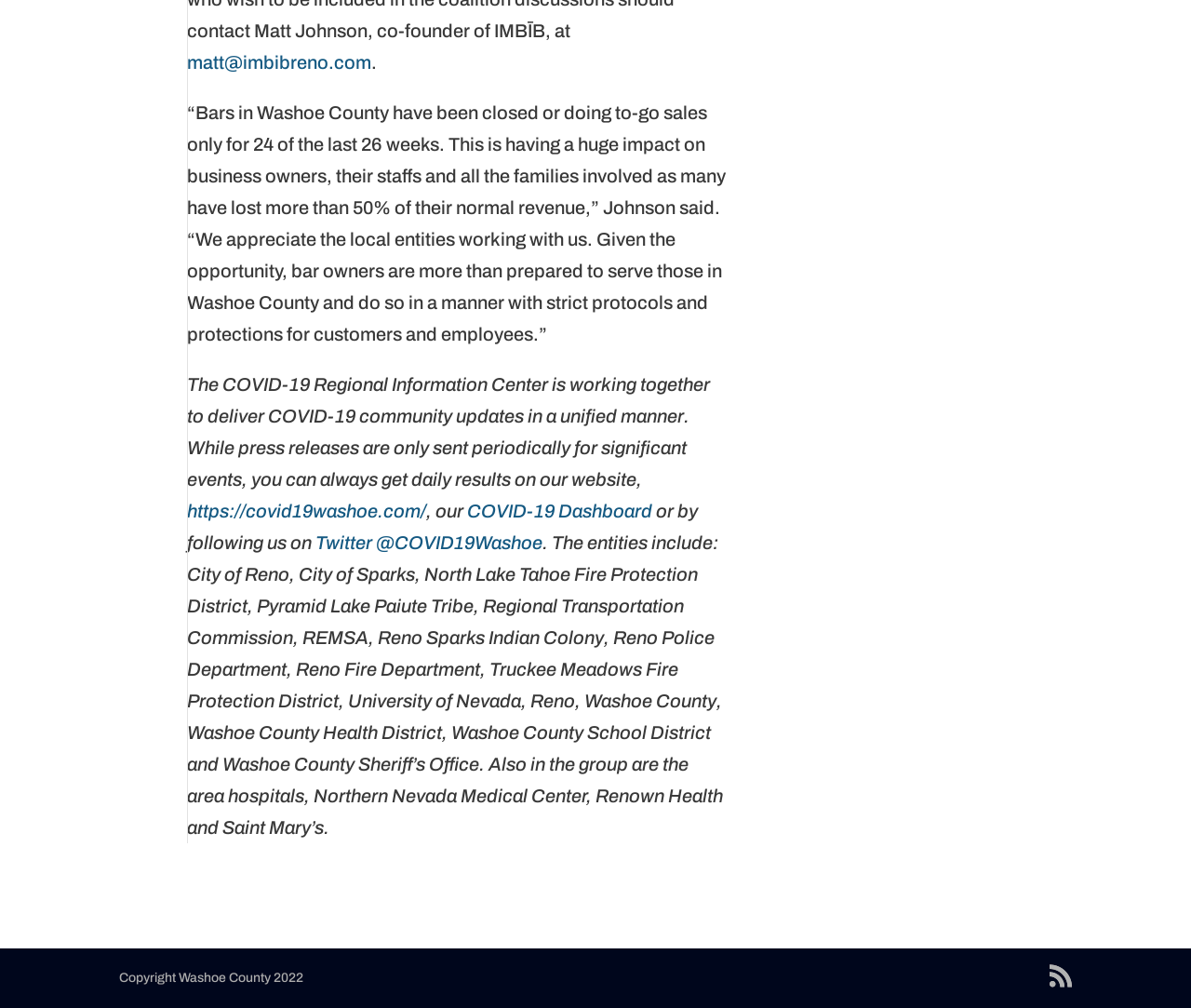Please analyze the image and give a detailed answer to the question:
What is the copyright year of the webpage?

The copyright information at the bottom of the webpage states 'Copyright Washoe County 2022'.